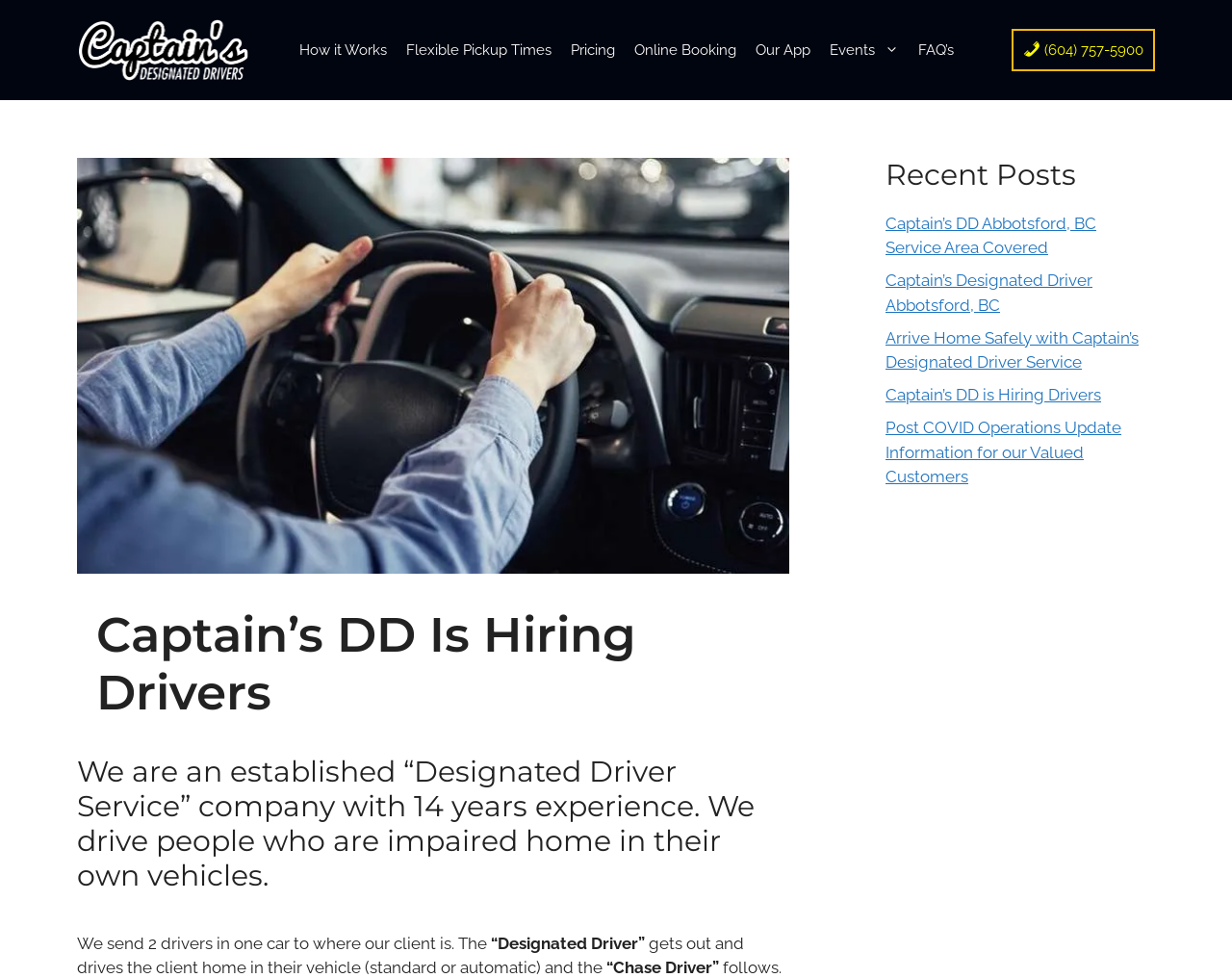Please specify the bounding box coordinates of the region to click in order to perform the following instruction: "Click on 'Online Booking'".

[0.507, 0.022, 0.605, 0.081]